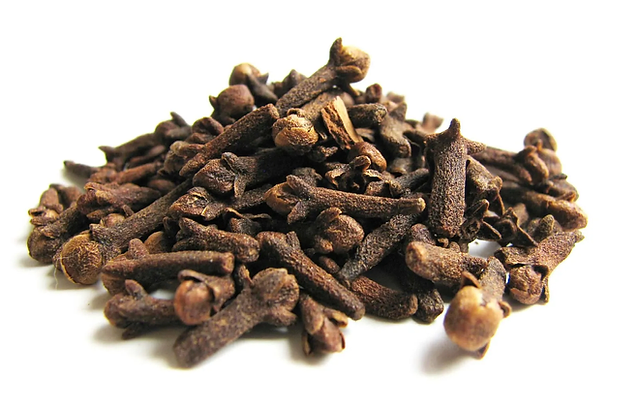Convey a detailed narrative of what is depicted in the image.

A close-up image of a pile of dried cloves, showcasing their characteristic dark brown color and distinct, elongated shapes. Cloves are the aromatic flower buds from the clove tree (Syzygium aromaticum), native to Indonesia, and are commonly used as a spice in cooking, as well as for their medicinal properties. The intricate textures and unique forms of the cloves are clearly visible against a clean, white background, emphasizing their natural beauty and richness. This image serves as a visual representation of the health benefits associated with cloves, including their antibacterial and anti-inflammatory properties, making them a valuable ingredient in both culinary and medicinal applications.